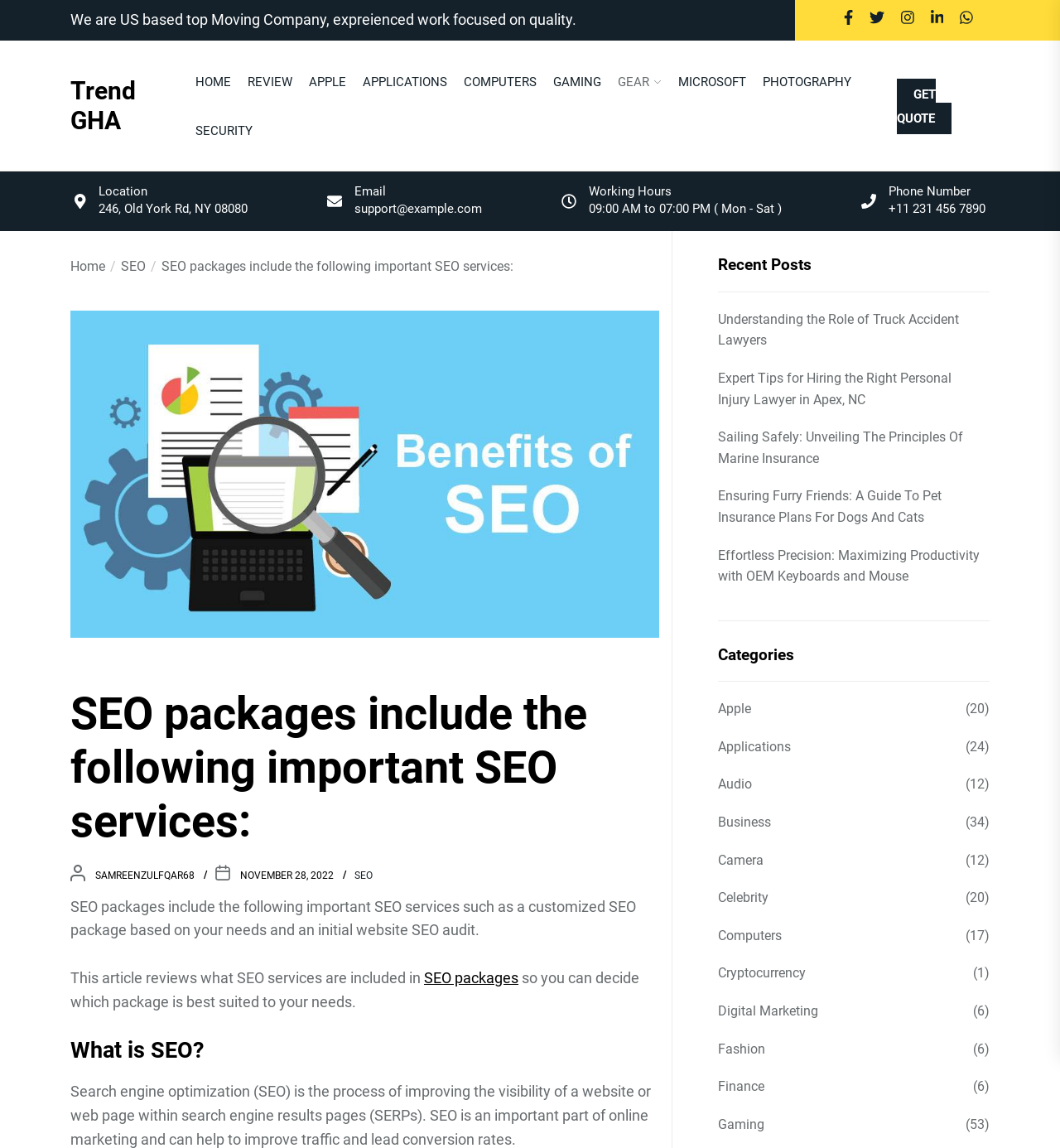Please identify the coordinates of the bounding box for the clickable region that will accomplish this instruction: "Get a quote".

[0.846, 0.068, 0.897, 0.117]